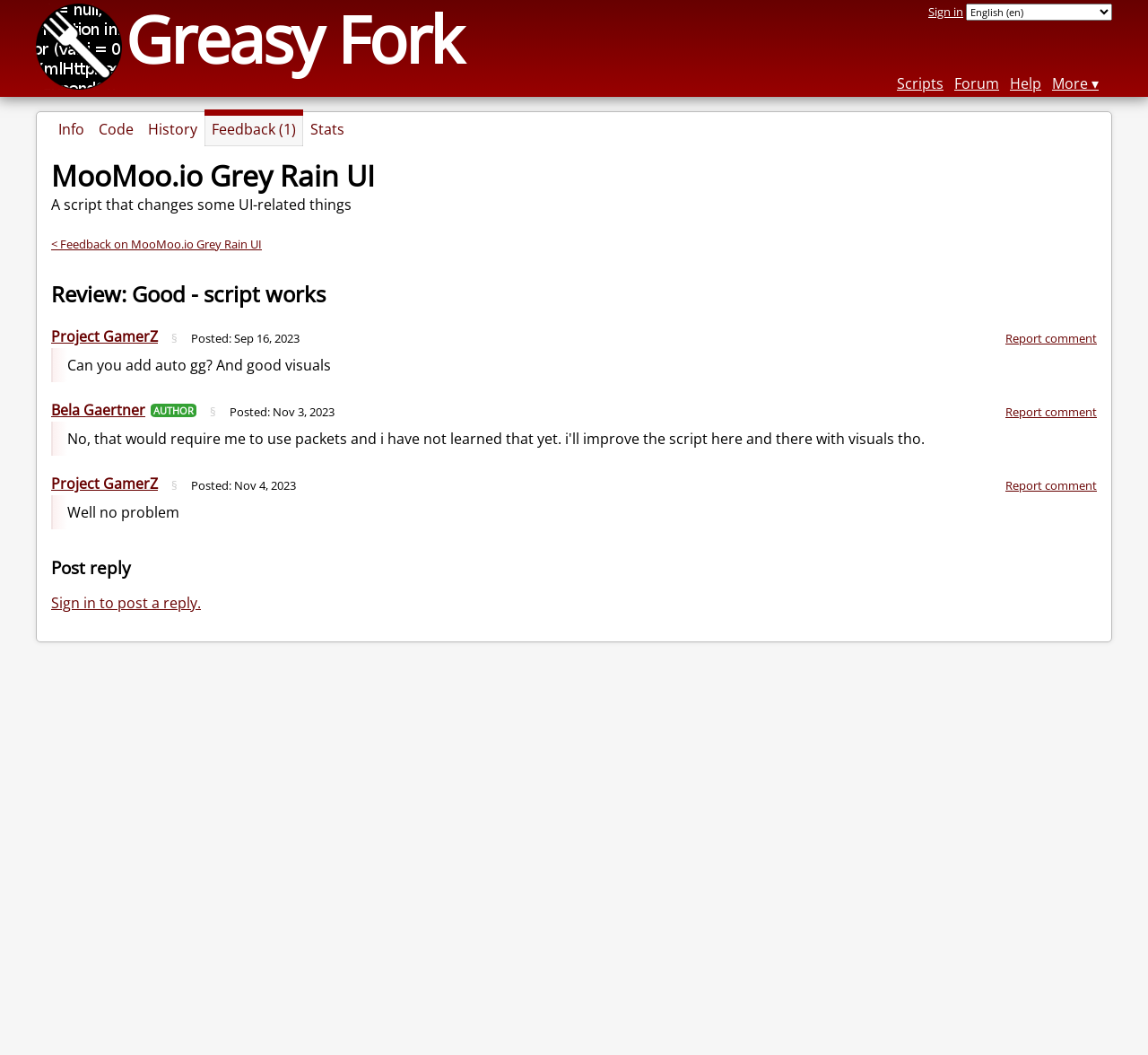How many links are in the top navigation bar?
Refer to the screenshot and answer in one word or phrase.

5